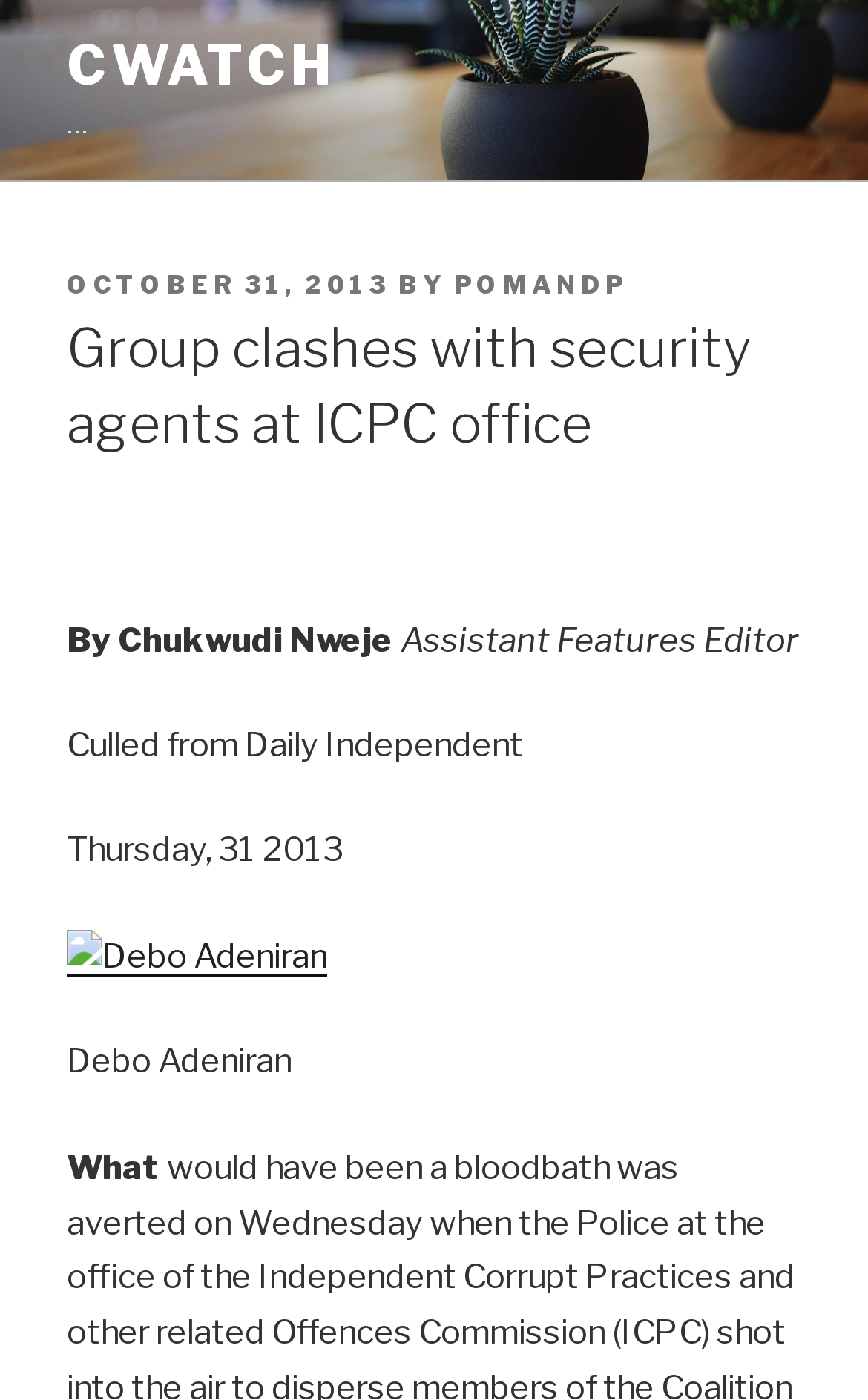From the details in the image, provide a thorough response to the question: What is the source of the article?

I found the source of the article by looking at the section below the main heading, where it says 'Culled from Daily Independent'. This indicates that the article was taken from the Daily Independent.